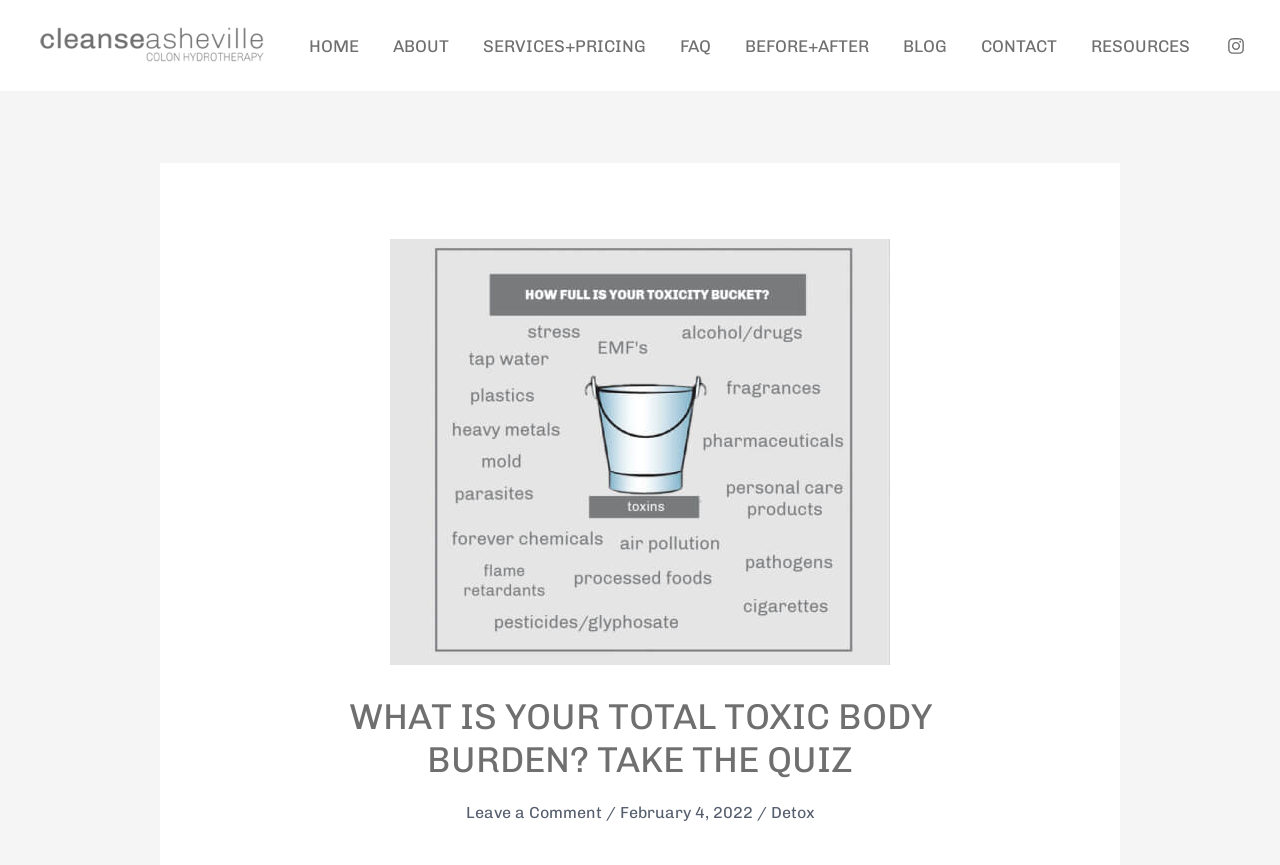Consider the image and give a detailed and elaborate answer to the question: 
What is the date of the article?

The date is located at the bottom of the main content, and it's written as 'February 4, 2022'.